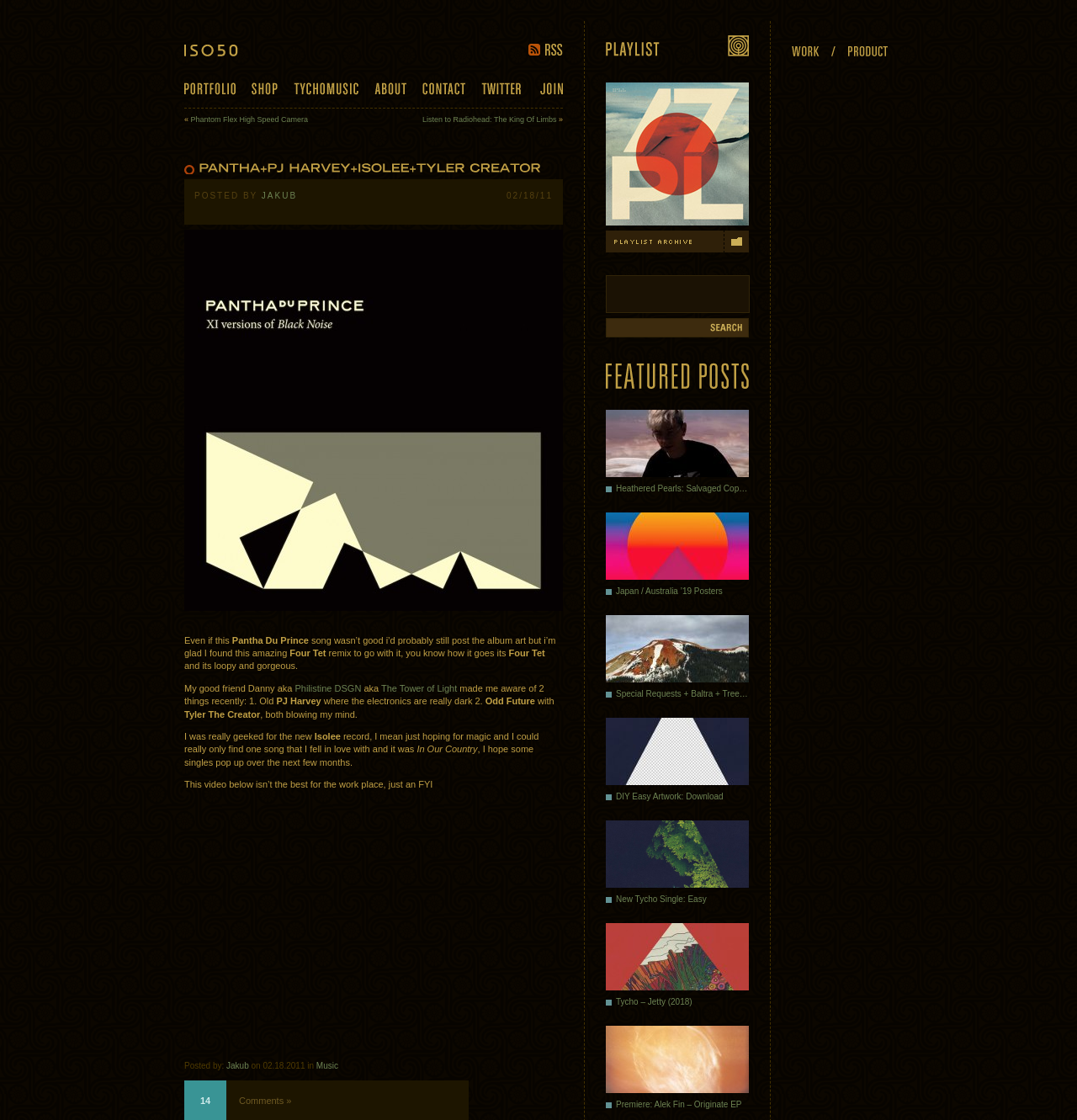Locate the bounding box coordinates of the UI element described by: "Tycho – Jetty (2018)". Provide the coordinates as four float numbers between 0 and 1, formatted as [left, top, right, bottom].

[0.562, 0.824, 0.695, 0.905]